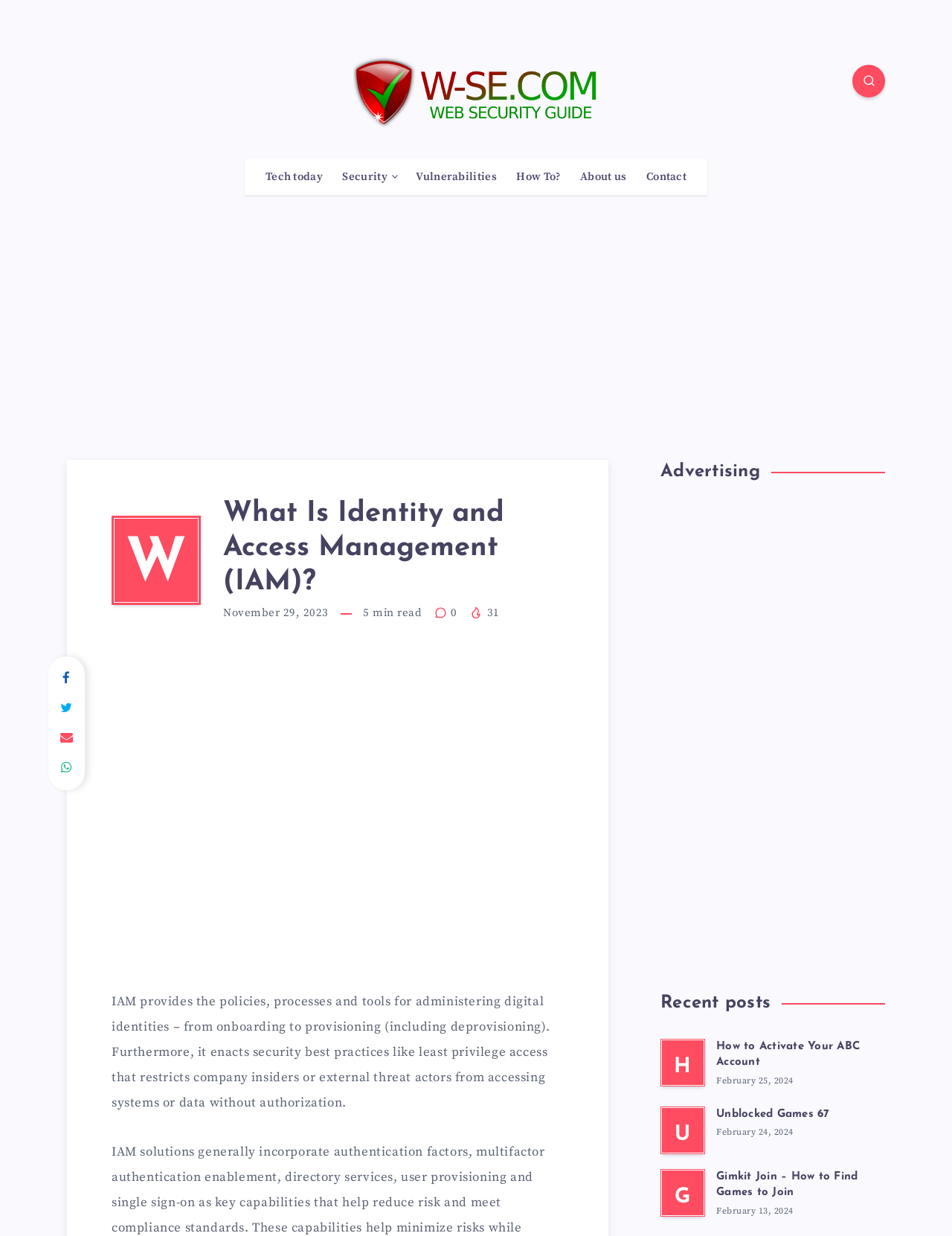Please find and report the primary heading text from the webpage.

What Is Identity and Access Management (IAM)?